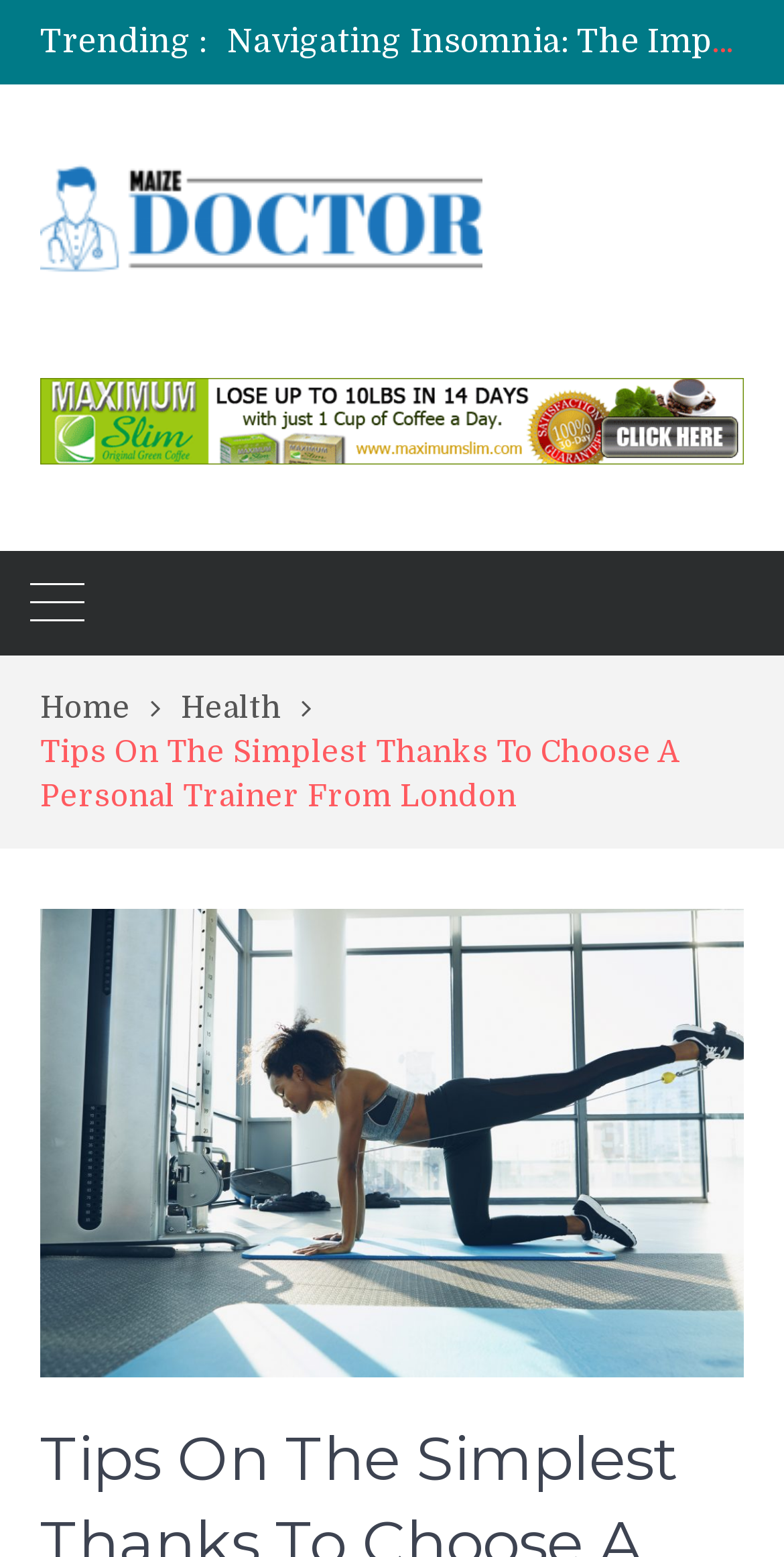Could you identify the text that serves as the heading for this webpage?

Tips On The Simplest Thanks To Choose A Personal Trainer From London